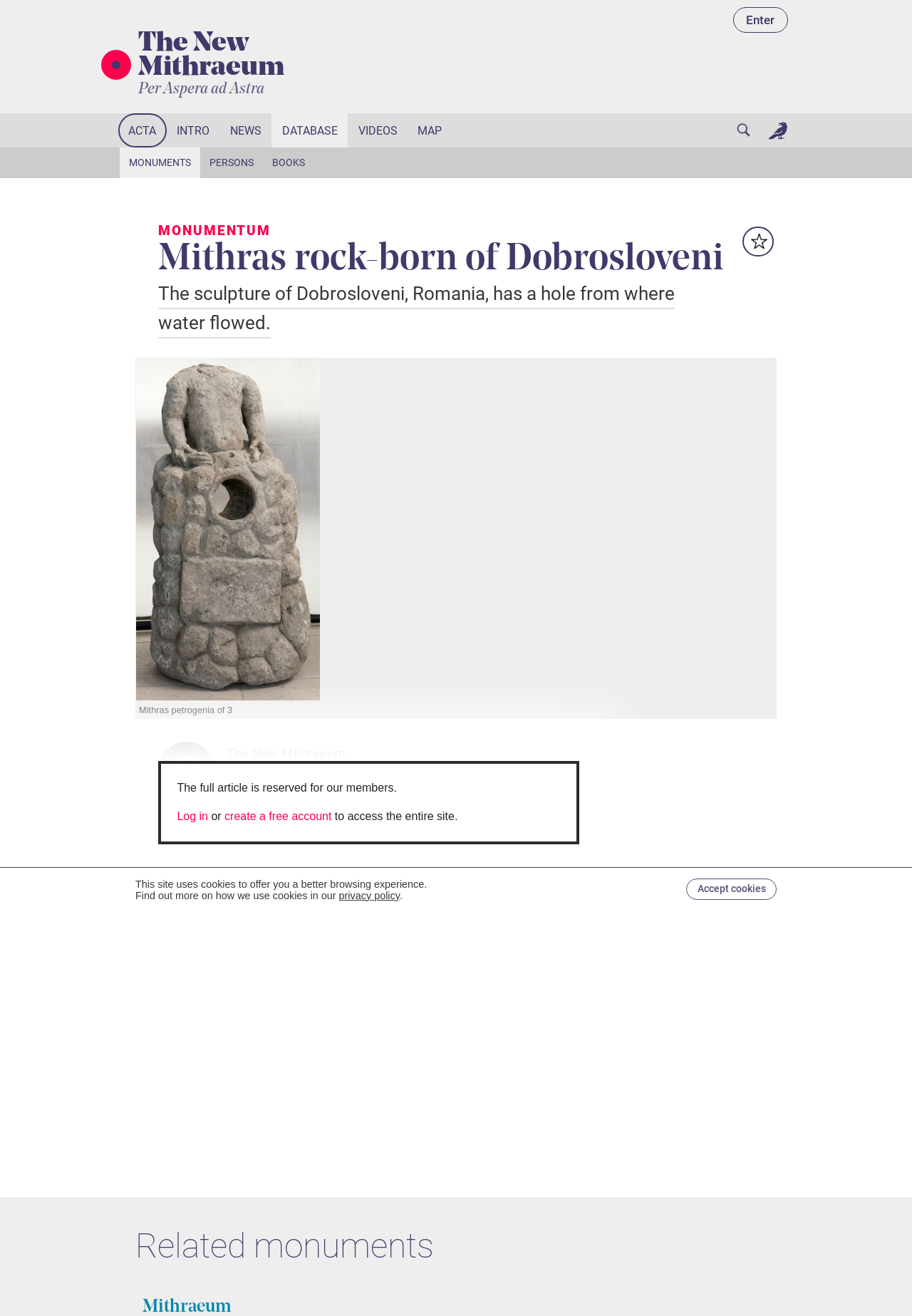How many links are there in the navigation menu?
Please provide an in-depth and detailed response to the question.

I counted the number of links in the navigation menu by looking at the links with IDs 100, 151, 155, 156, 157, 158, 159, 160, and 161. These links are located at the top of the webpage and are likely to be part of the navigation menu.